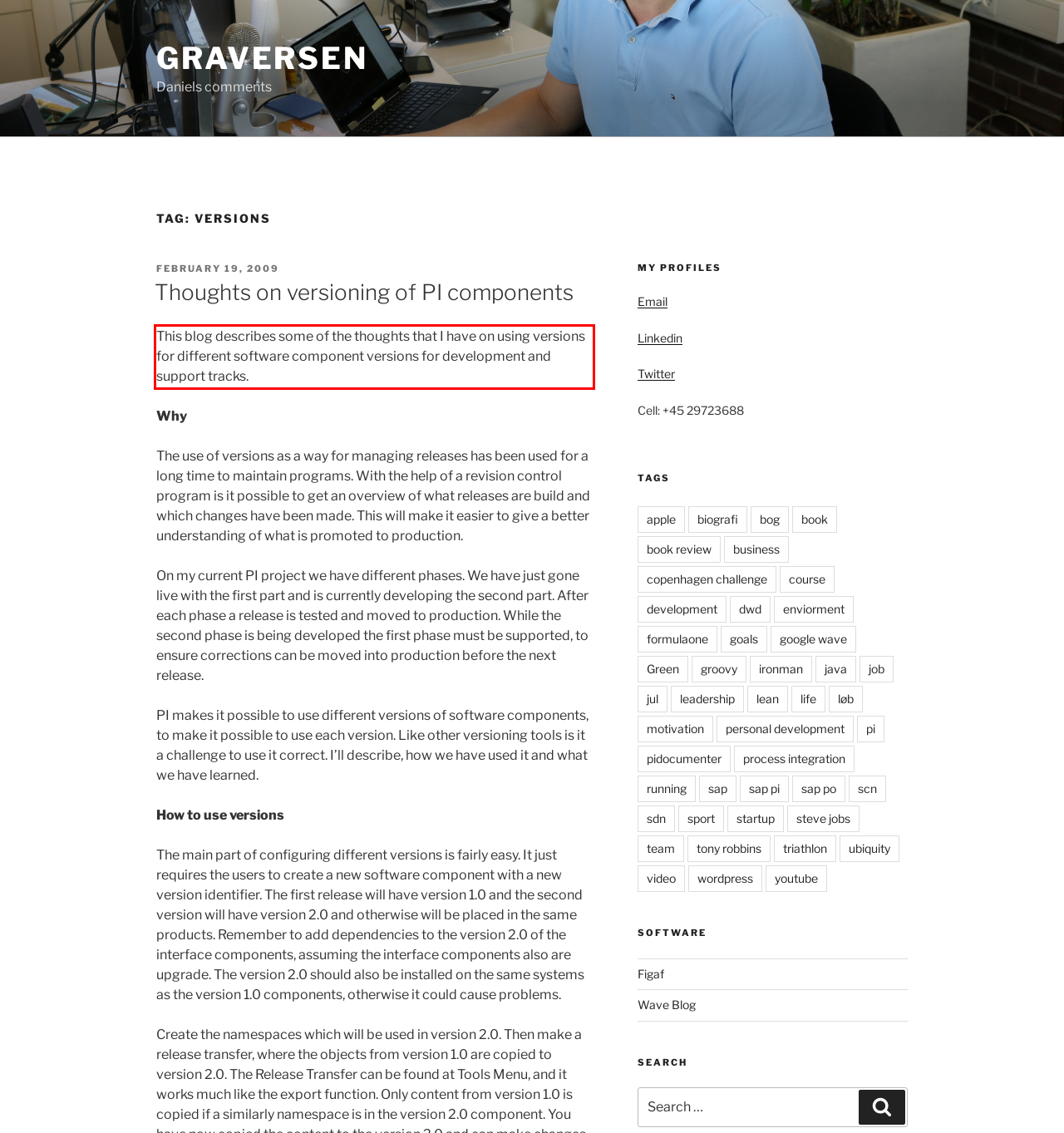You are provided with a screenshot of a webpage that includes a UI element enclosed in a red rectangle. Extract the text content inside this red rectangle.

This blog describes some of the thoughts that I have on using versions for different software component versions for development and support tracks.